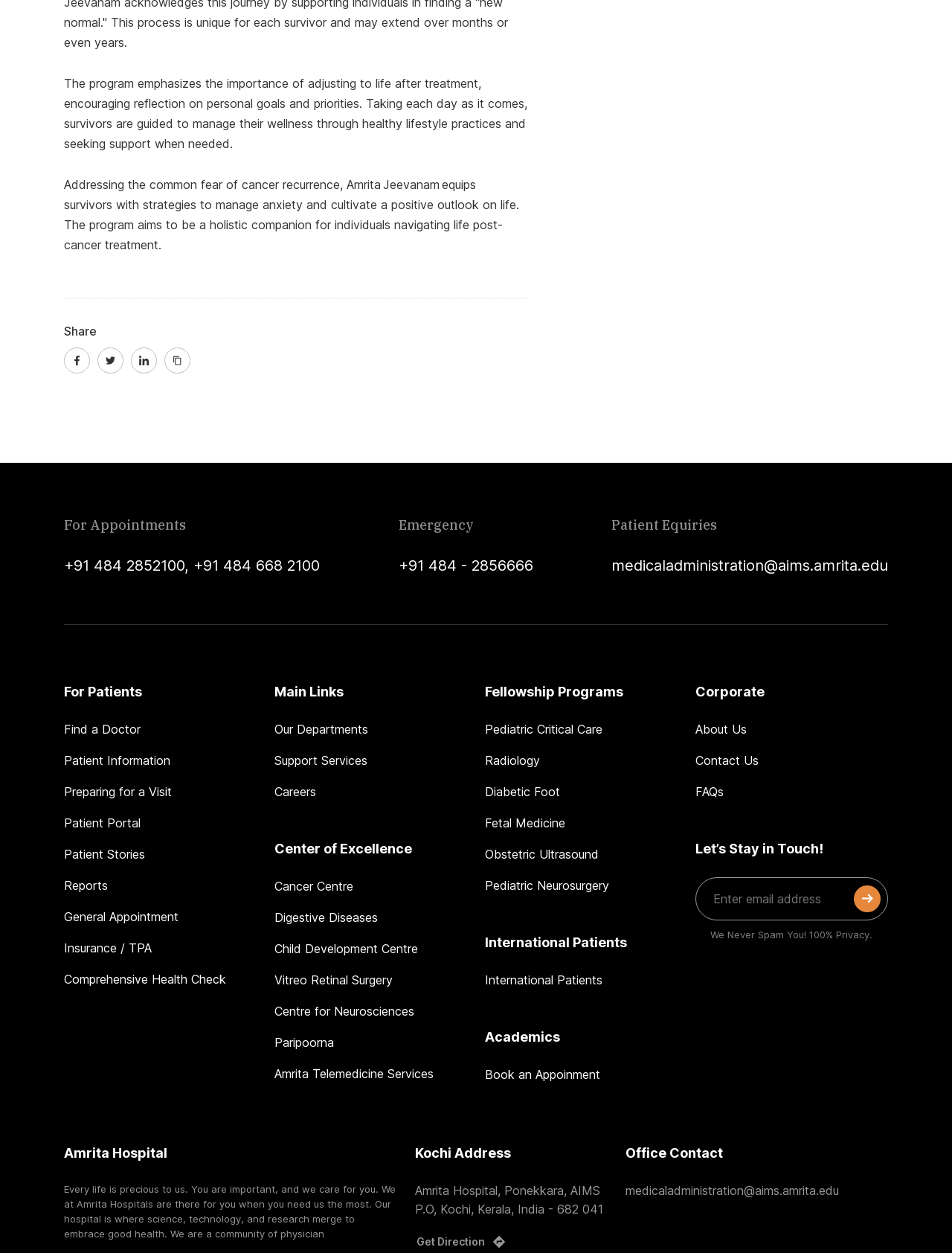Using the provided description +91 484 - 2856666, find the bounding box coordinates for the UI element. Provide the coordinates in (top-left x, top-left y, bottom-right x, bottom-right y) format, ensuring all values are between 0 and 1.

[0.418, 0.444, 0.56, 0.458]